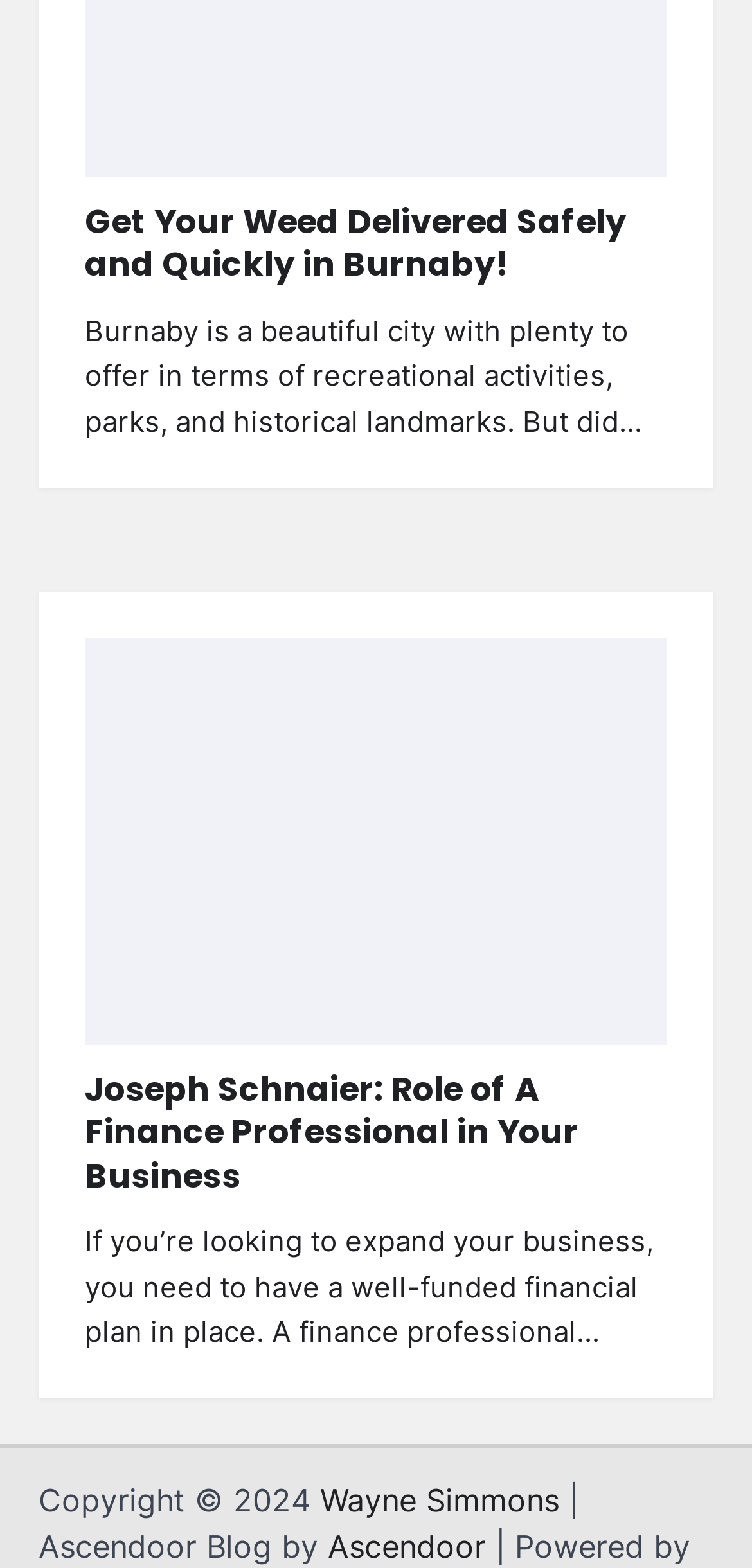For the element described, predict the bounding box coordinates as (top-left x, top-left y, bottom-right x, bottom-right y). All values should be between 0 and 1. Element description: Wayne Simmons

[0.426, 0.944, 0.744, 0.969]